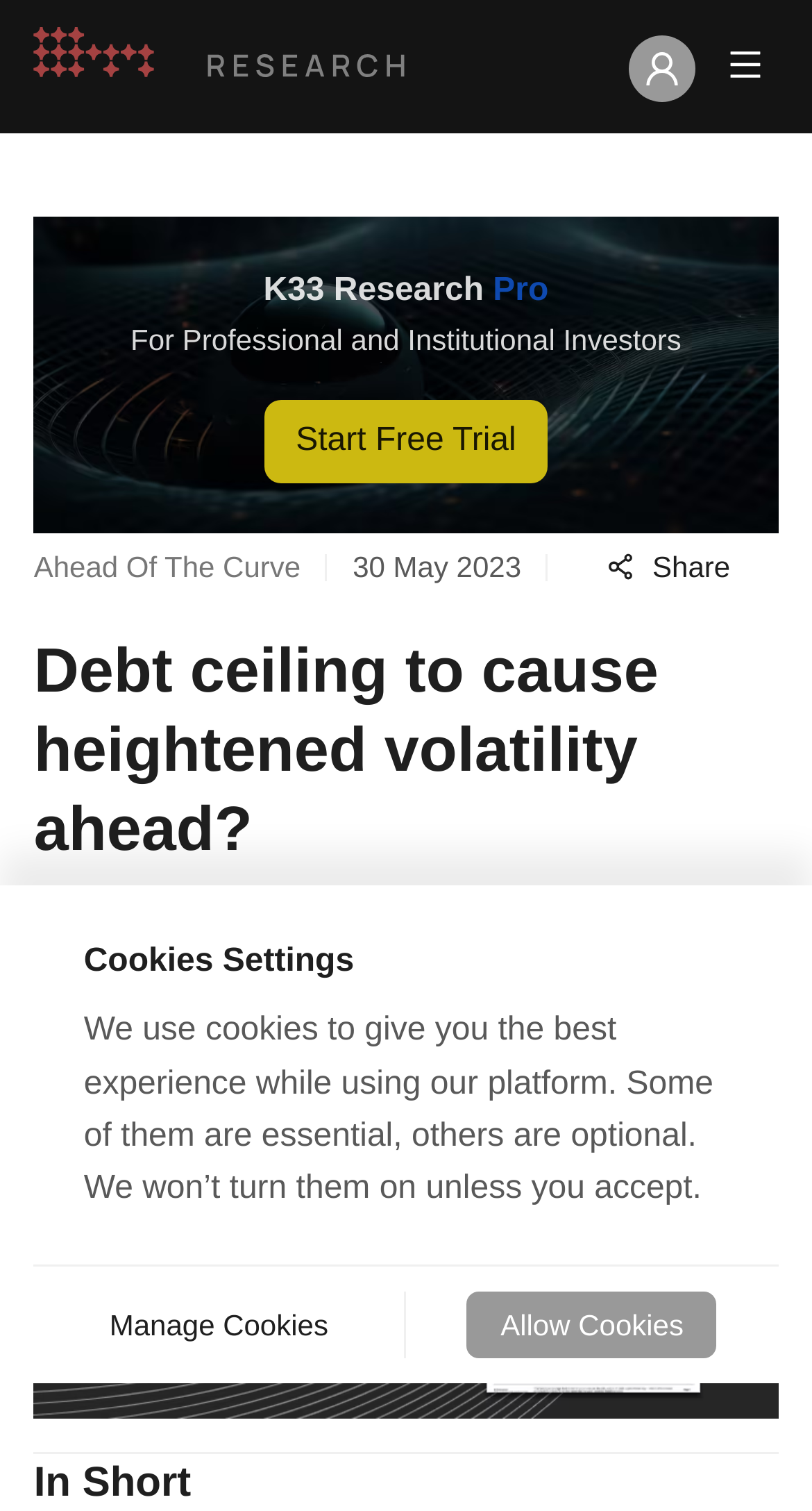Identify the bounding box coordinates of the area you need to click to perform the following instruction: "Manage cookies".

[0.094, 0.855, 0.445, 0.899]